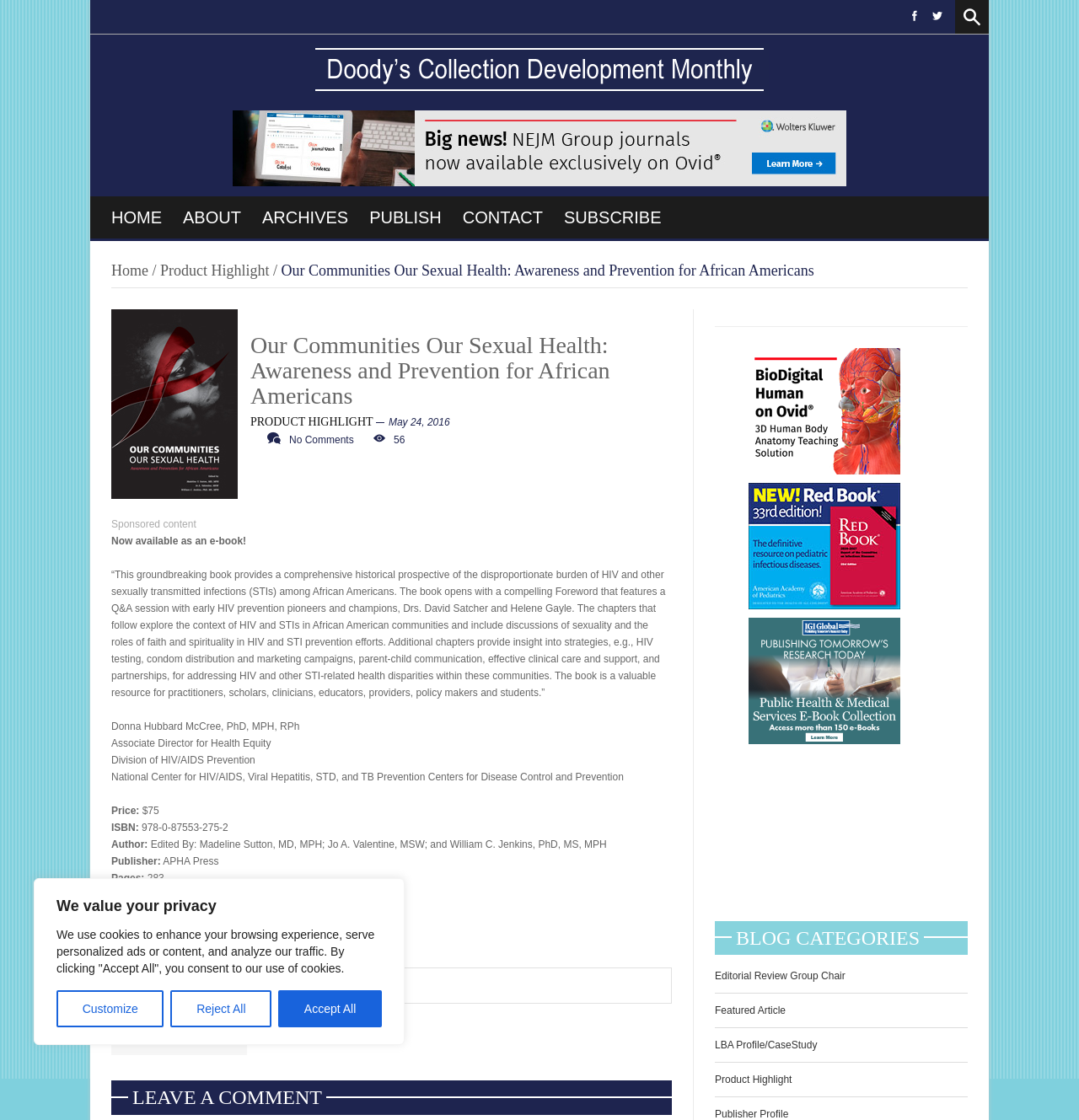Identify the bounding box of the HTML element described as: "Editorial Review Group Chair".

[0.662, 0.866, 0.783, 0.877]